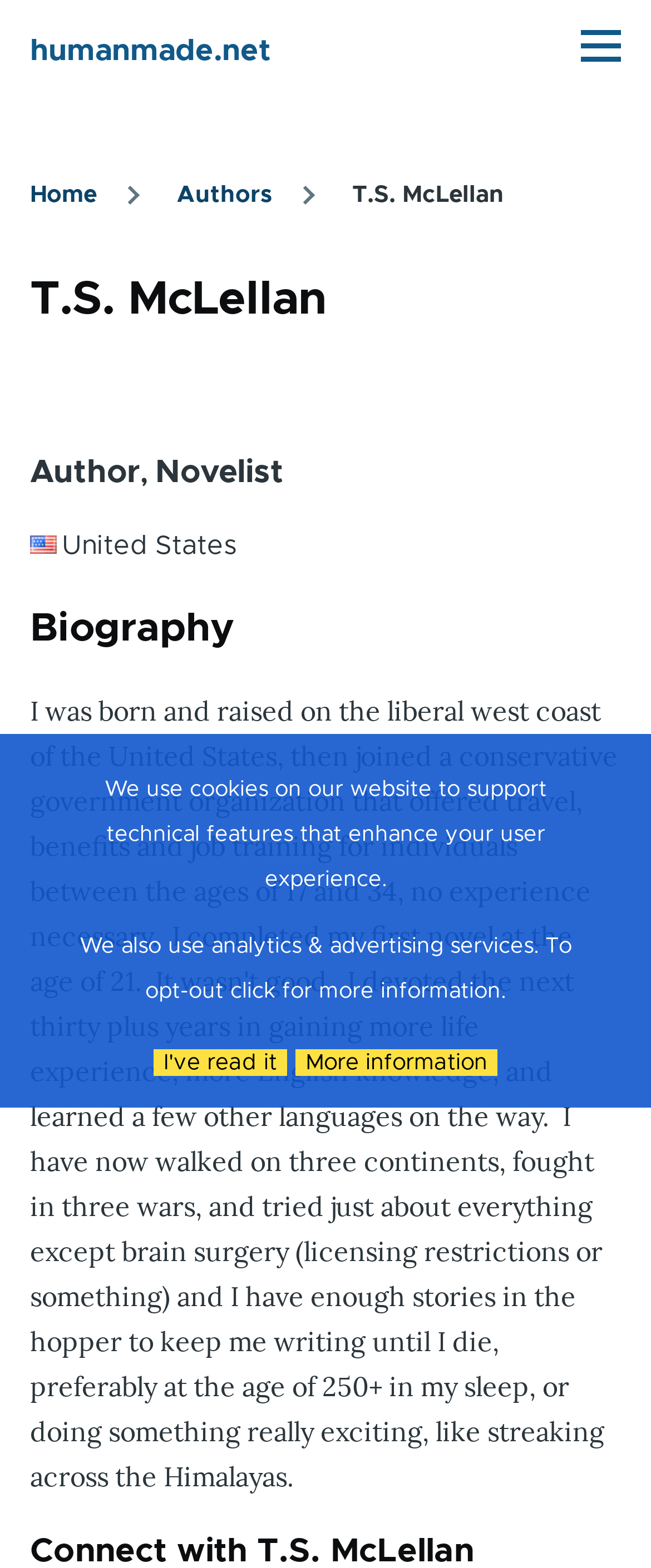Give a short answer to this question using one word or a phrase:
What is the country where T.S. McLellan is from?

United States